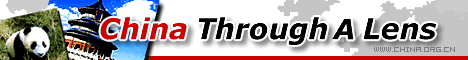Using the information shown in the image, answer the question with as much detail as possible: What is the purpose of the website link at the bottom?

The website link at the bottom of the image suggests a digital platform for further exploration of the theme 'China Through A Lens', allowing viewers to engage with the diverse narratives that define China.